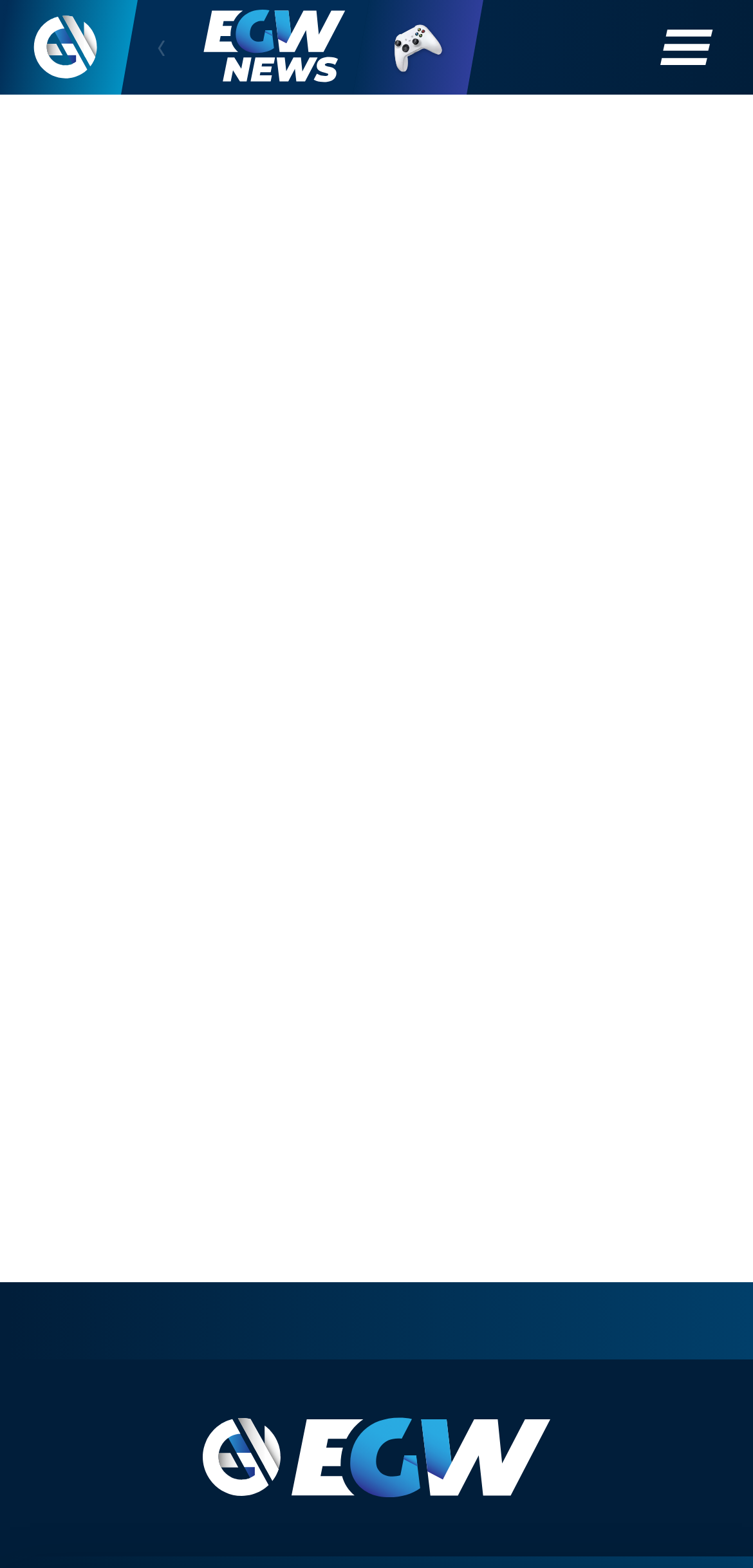Provide a comprehensive caption for the webpage.

The webpage appears to be a gaming news article focused on "Prioritizing Upgrades in Prince of Persia: The Lost Crown". At the top, there are four links, each accompanied by an image, spaced evenly apart. The first image is located at the top-left corner, while the fourth image is at the top-right corner. 

Below these links, the main content of the article begins, taking up most of the webpage. Within this section, there is a large image located near the bottom, spanning about half of the page's width.